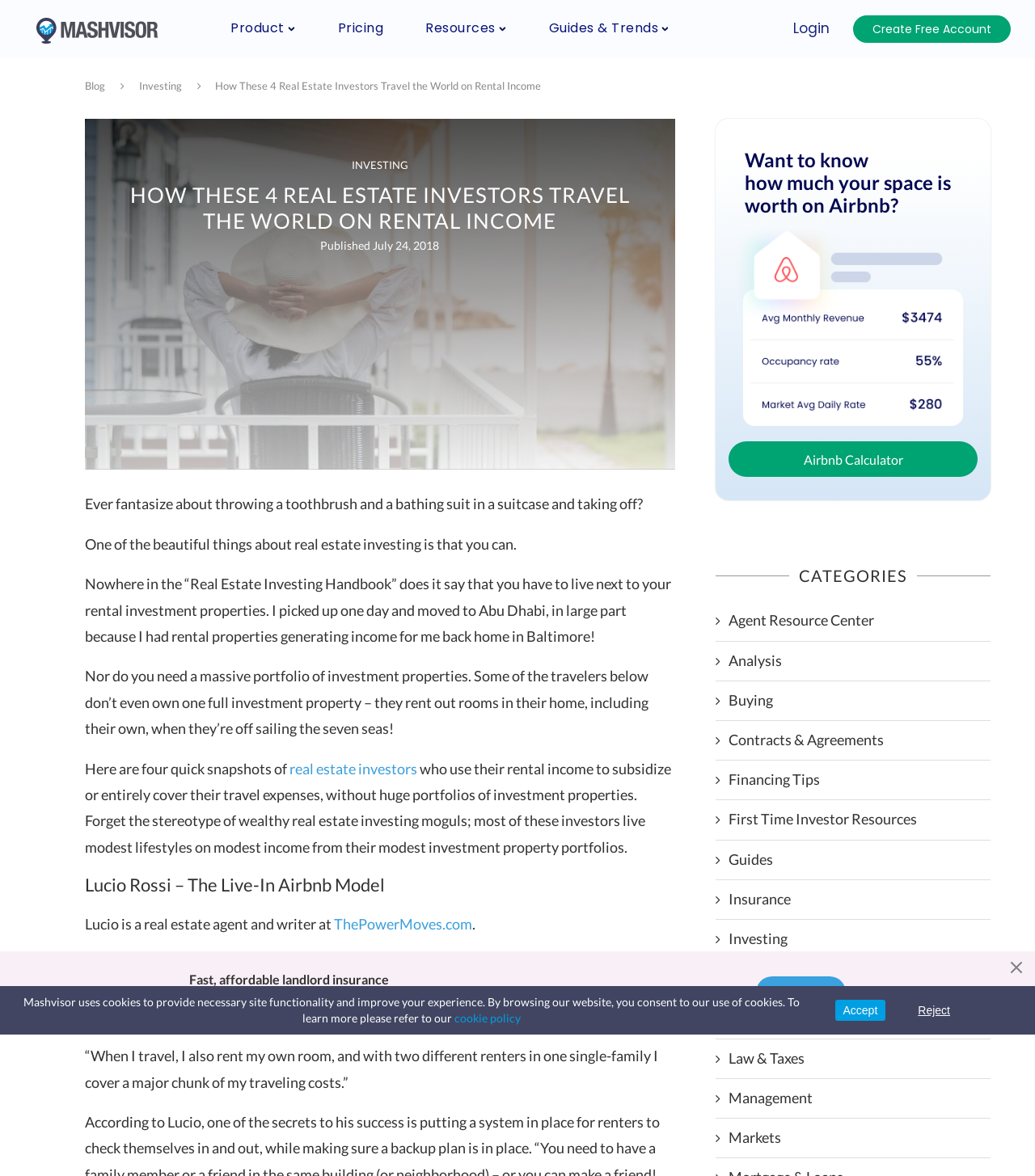Identify and provide the text content of the webpage's primary headline.

HOW THESE 4 REAL ESTATE INVESTORS TRAVEL THE WORLD ON RENTAL INCOME